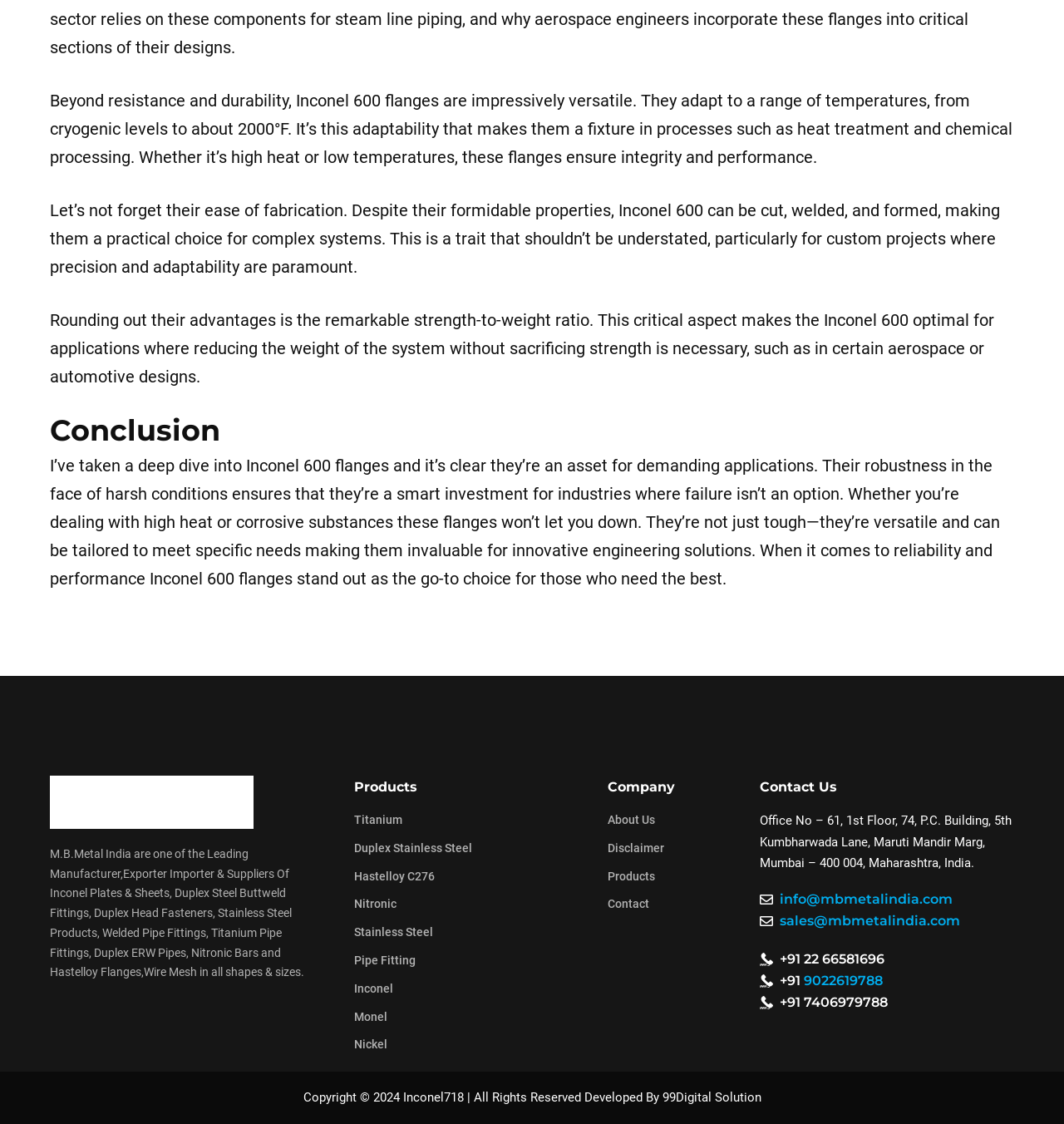Respond to the following question with a brief word or phrase:
What is the advantage of Inconel 600 flanges in terms of weight?

Reducing weight without sacrificing strength